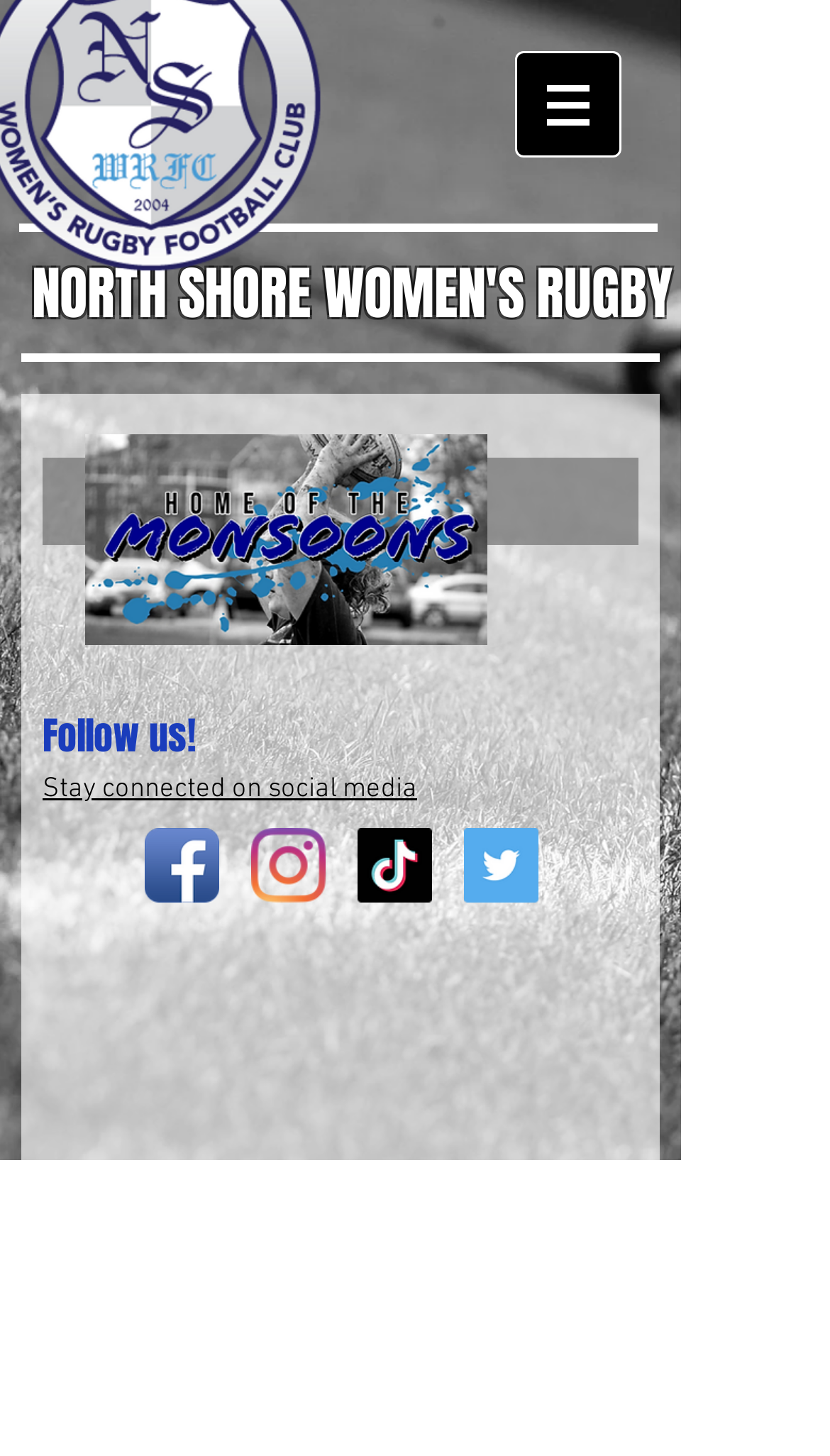Locate the UI element described by aria-label="Facebook App Icon" and provide its bounding box coordinates. Use the format (top-left x, top-left y, bottom-right x, bottom-right y) with all values as floating point numbers between 0 and 1.

[0.174, 0.569, 0.264, 0.62]